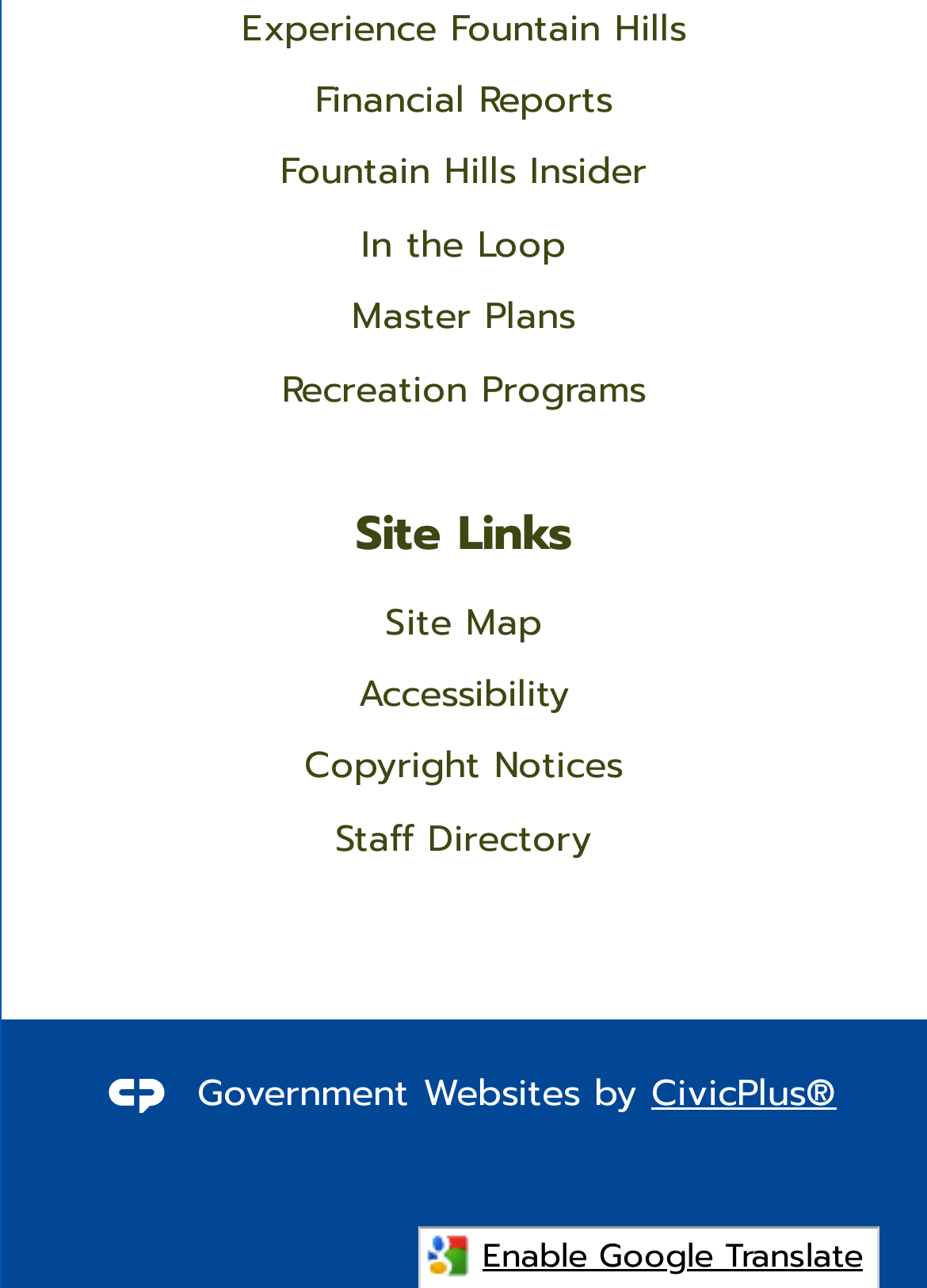What is the category of 'Financial Reports'?
Kindly offer a detailed explanation using the data available in the image.

The link 'Financial Reports' is listed alongside other links such as 'Fountain Hills Insider' and 'Master Plans', which suggests that it is related to government information or services.